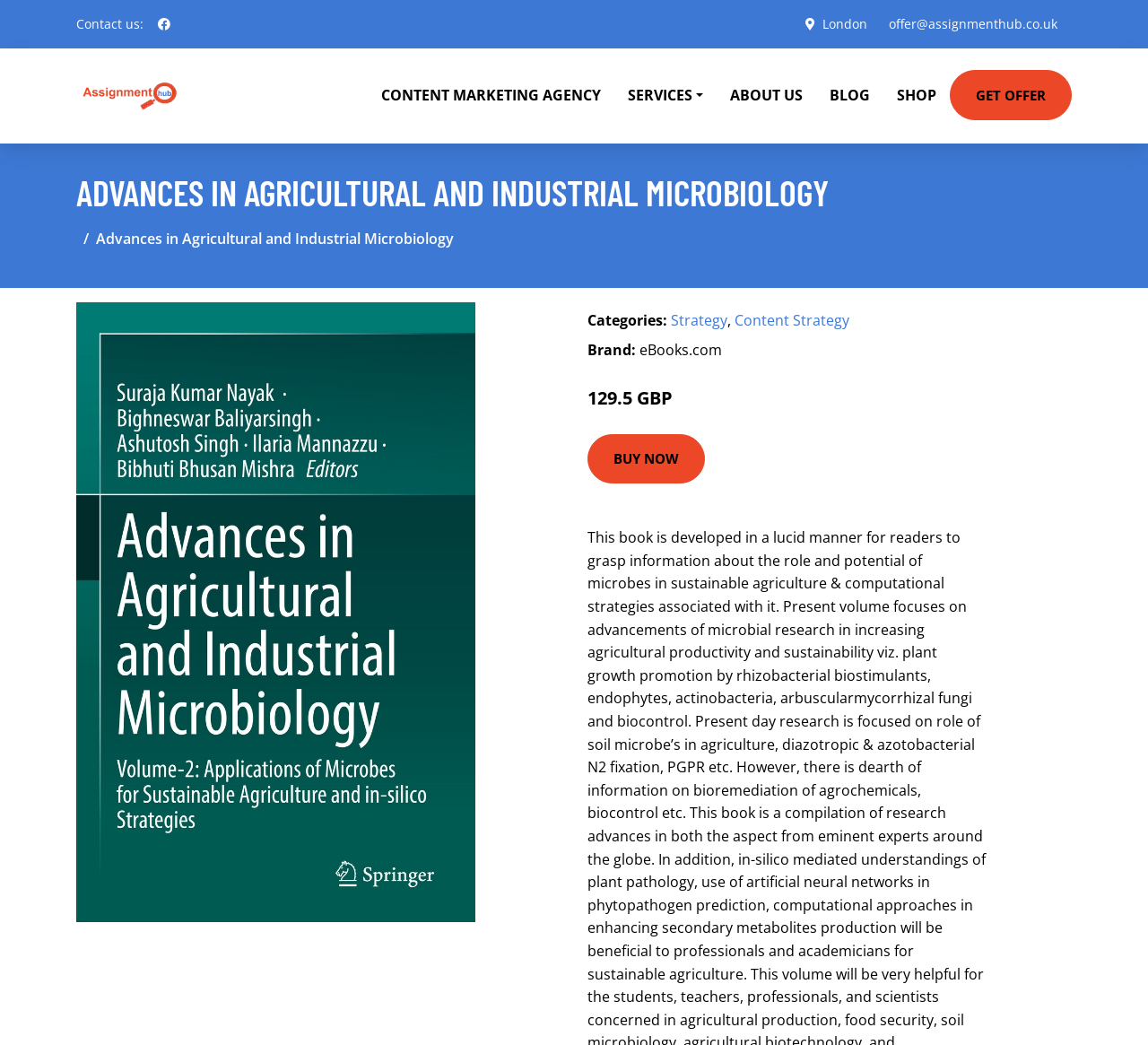Identify the bounding box coordinates of the specific part of the webpage to click to complete this instruction: "Buy the book now".

[0.512, 0.415, 0.614, 0.463]